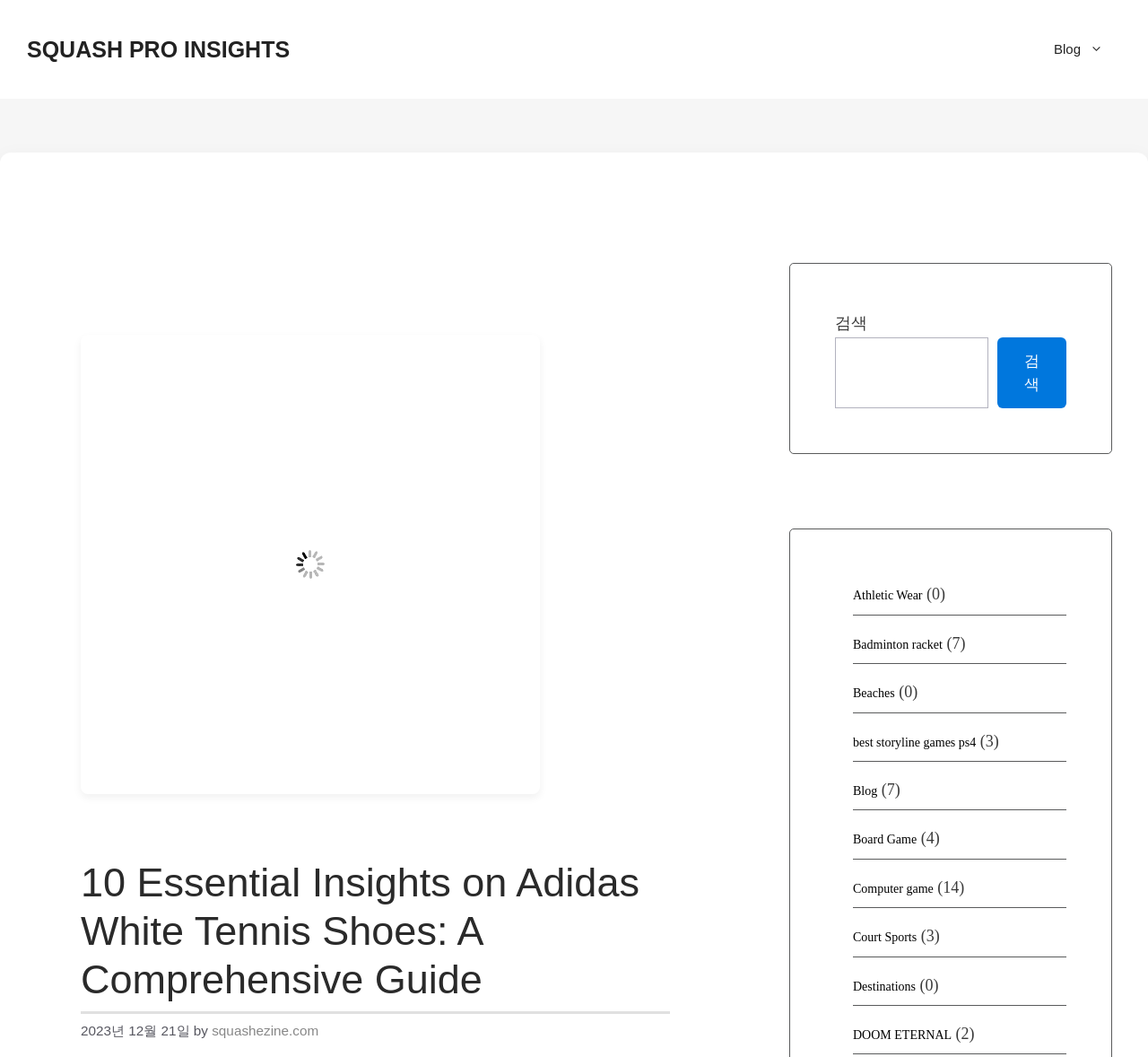Locate the bounding box coordinates of the UI element described by: "best storyline games ps4". The bounding box coordinates should consist of four float numbers between 0 and 1, i.e., [left, top, right, bottom].

[0.743, 0.696, 0.85, 0.708]